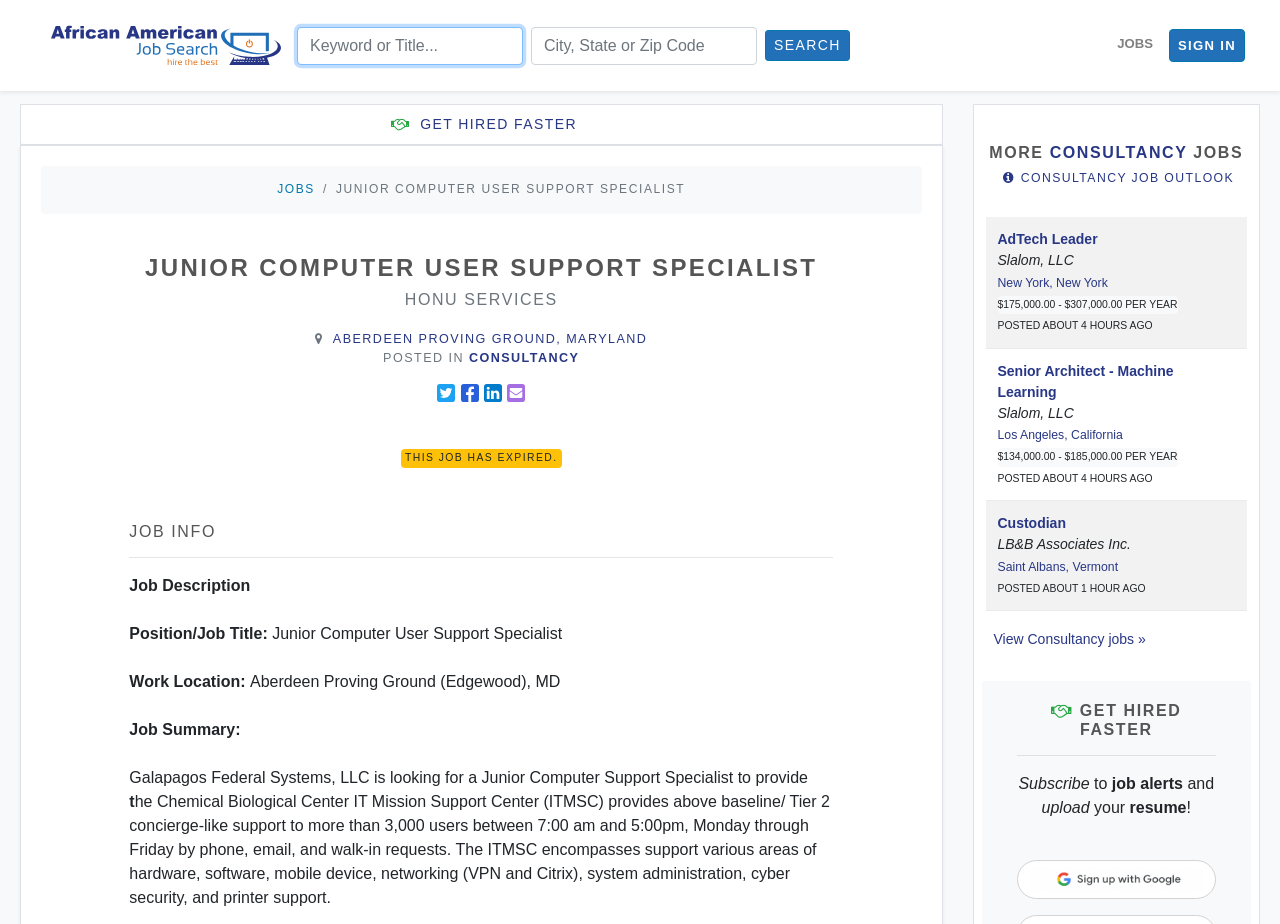Answer the question with a single word or phrase: 
What is the function of the 'SEARCH' button?

Search for jobs